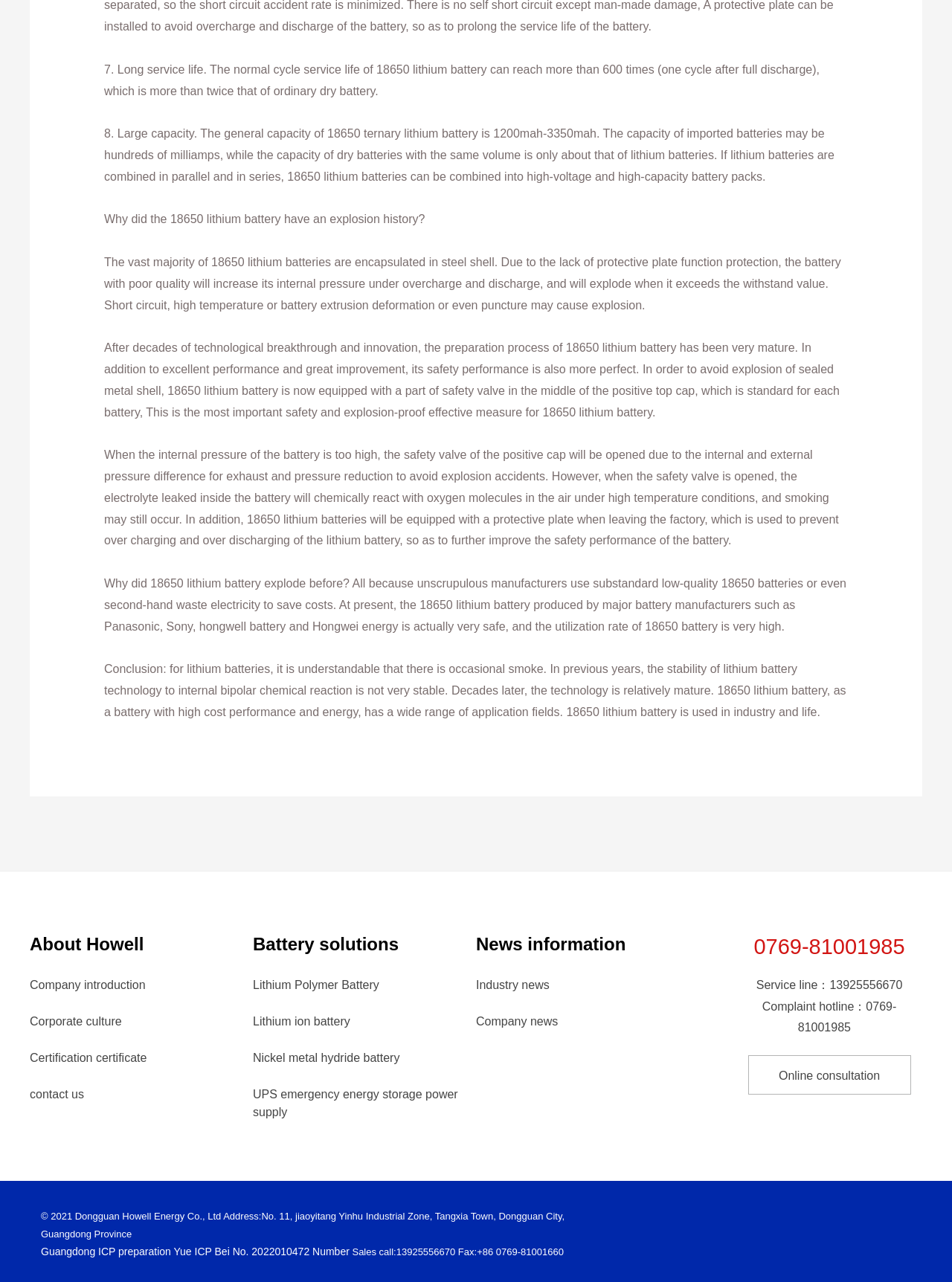Determine the bounding box coordinates of the clickable element to complete this instruction: "Click on the data science link". Provide the coordinates in the format of four float numbers between 0 and 1, [left, top, right, bottom].

None